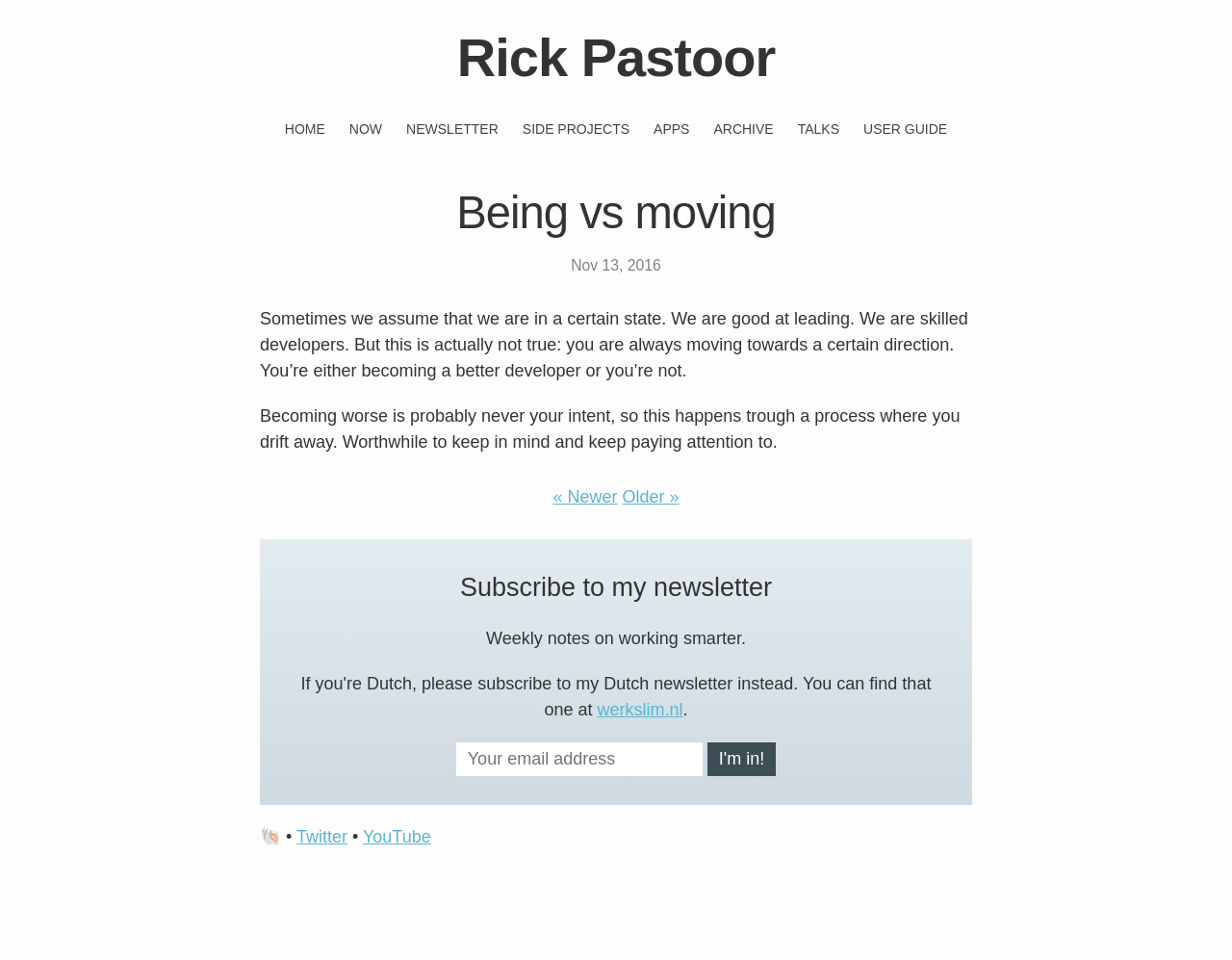Identify the bounding box coordinates of the section to be clicked to complete the task described by the following instruction: "Visit the Twitter page". The coordinates should be four float numbers between 0 and 1, formatted as [left, top, right, bottom].

[0.241, 0.862, 0.282, 0.882]